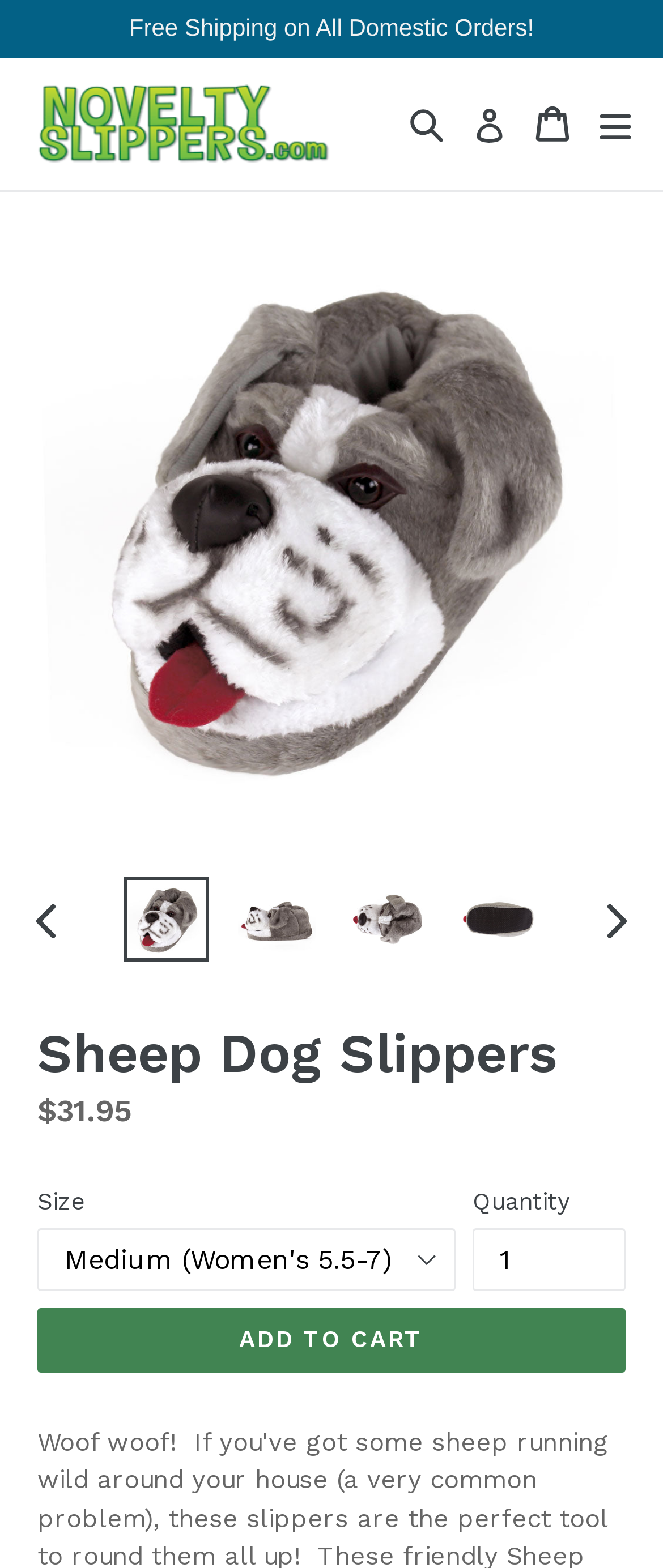What is the regular price of the slippers?
Refer to the screenshot and respond with a concise word or phrase.

$31.95